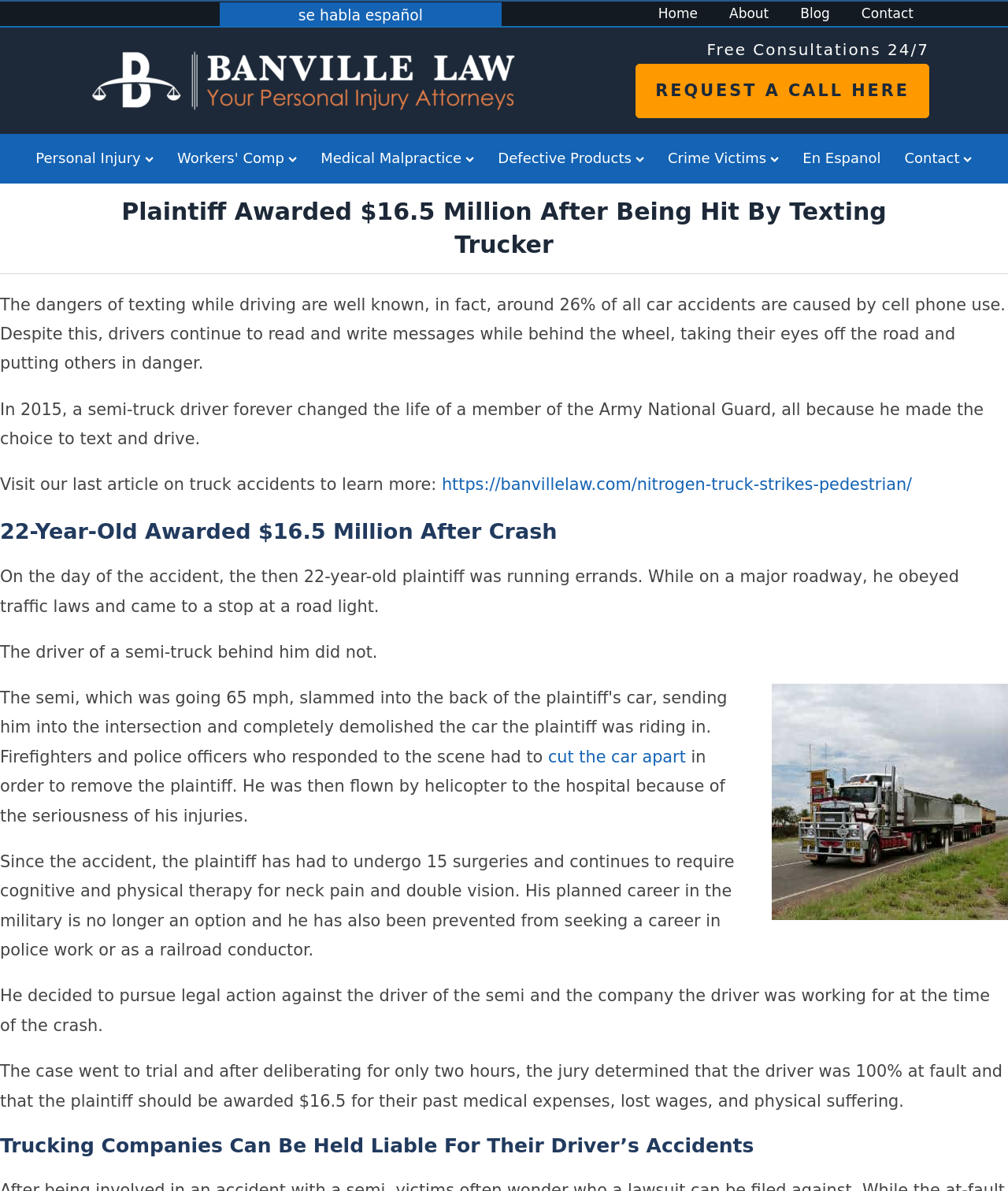Utilize the details in the image to give a detailed response to the question: How many surgeries did the plaintiff have after the accident?

I read the text 'Since the accident, the plaintiff has had to undergo 15 surgeries and continues to require cognitive and physical therapy for neck pain and double vision.' which mentions the number of surgeries the plaintiff had.